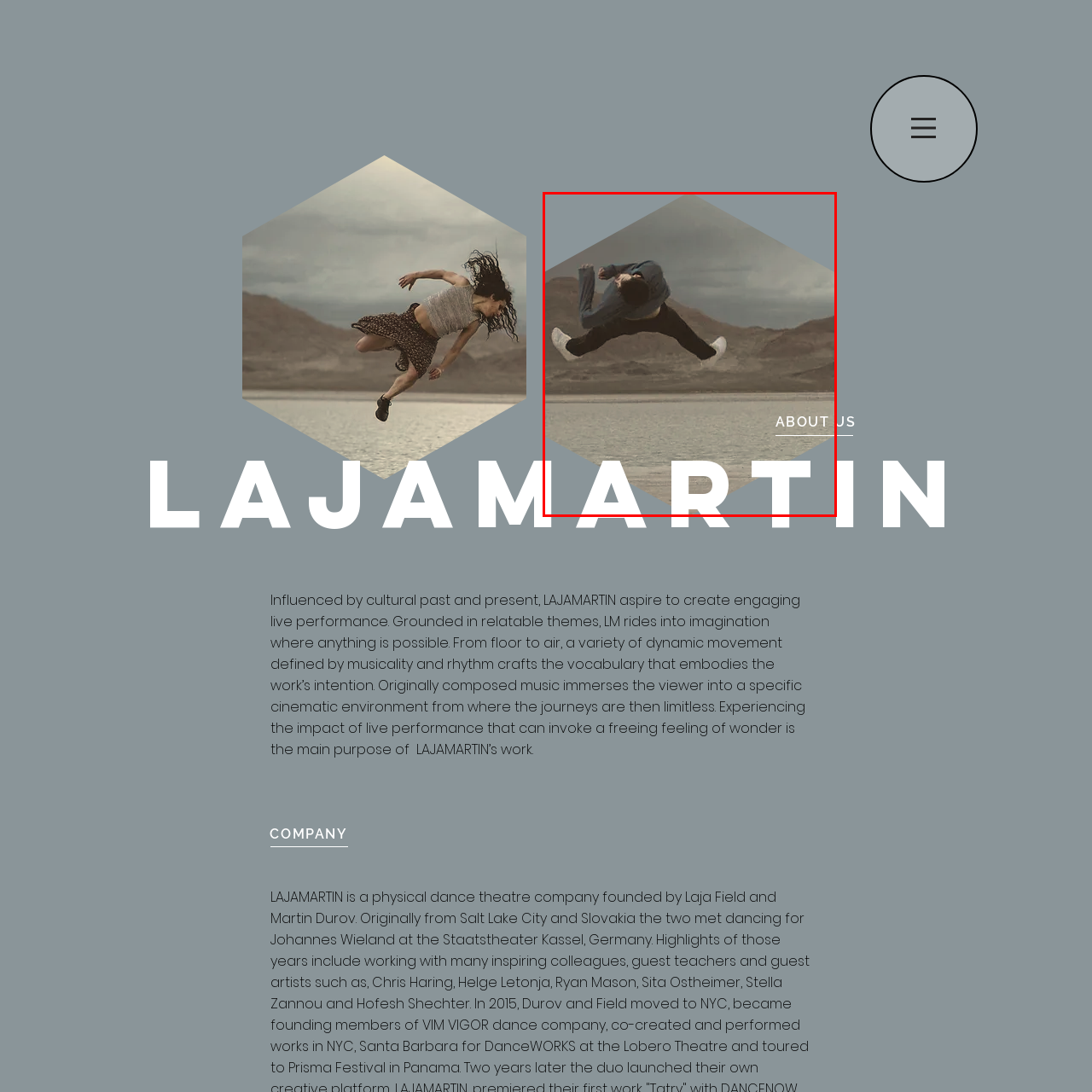Analyze the content inside the red-marked area, What is the mood of the sky? Answer using only one word or a concise phrase.

Moody